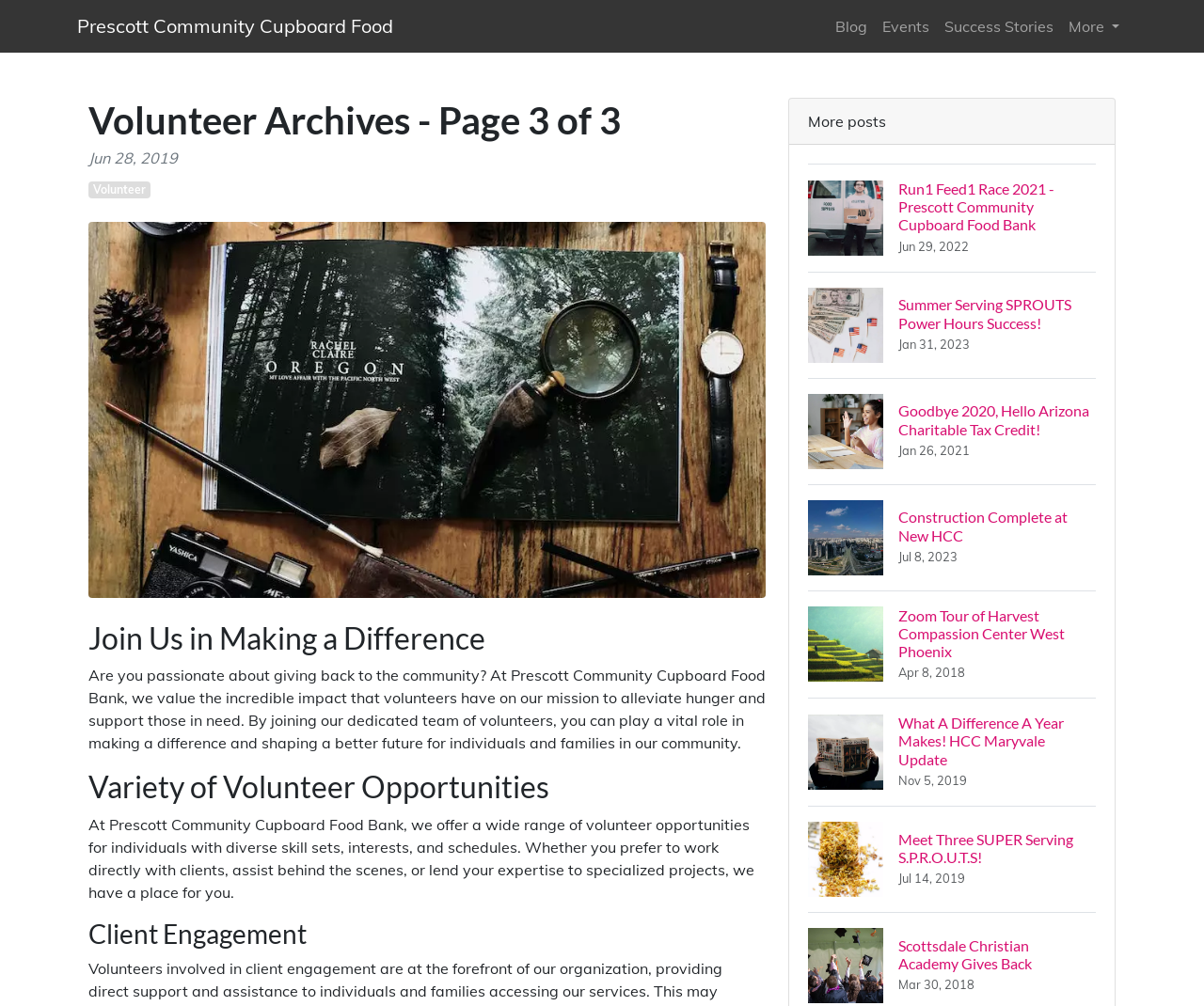Given the element description Prescott Community Cupboard Food, predict the bounding box coordinates for the UI element in the webpage screenshot. The format should be (top-left x, top-left y, bottom-right x, bottom-right y), and the values should be between 0 and 1.

[0.064, 0.007, 0.327, 0.045]